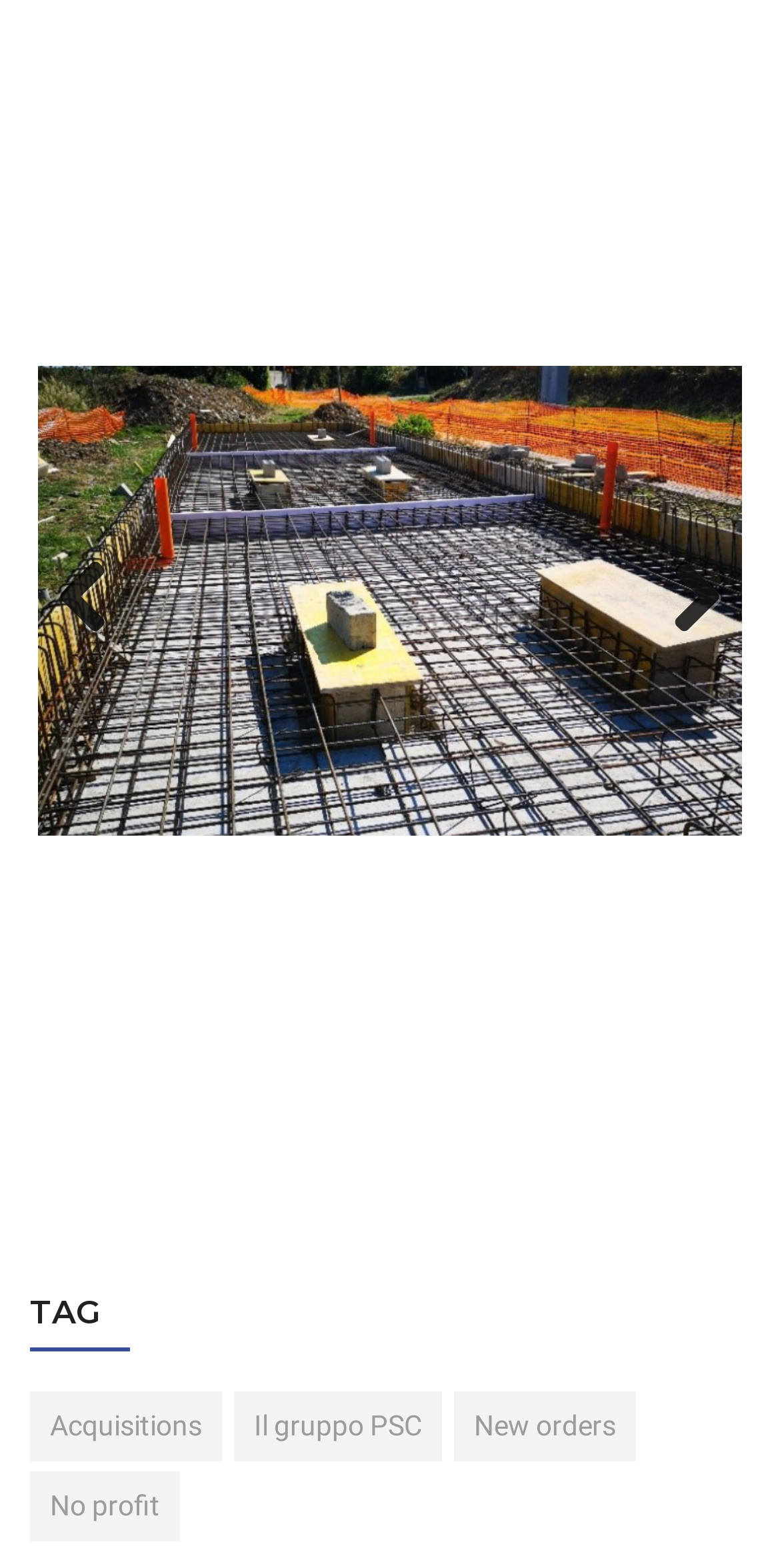Predict the bounding box for the UI component with the following description: "Il gruppo PSC".

[0.3, 0.877, 0.567, 0.922]